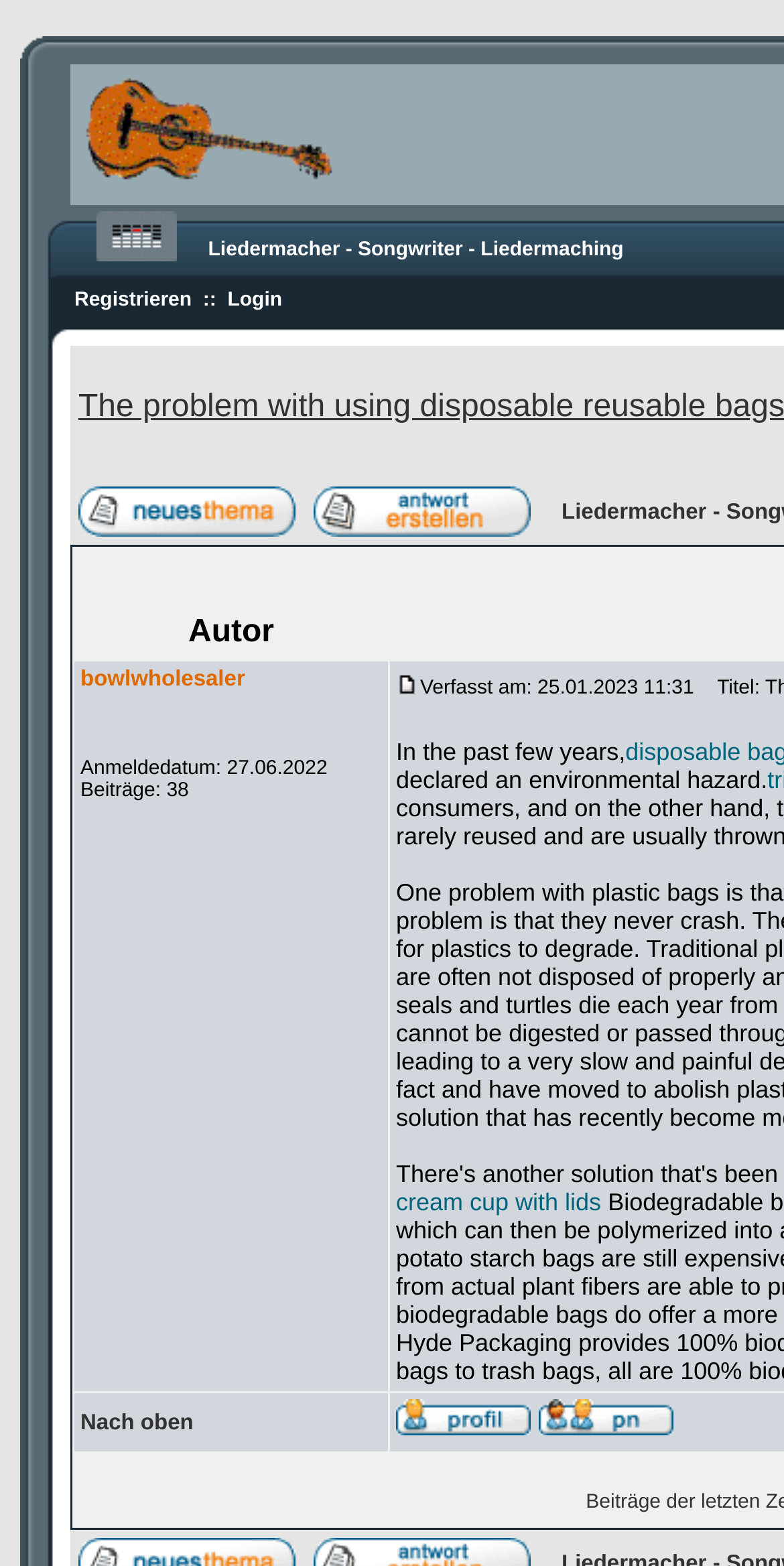Identify the coordinates of the bounding box for the element that must be clicked to accomplish the instruction: "Go to forum overview".

[0.101, 0.108, 0.432, 0.13]